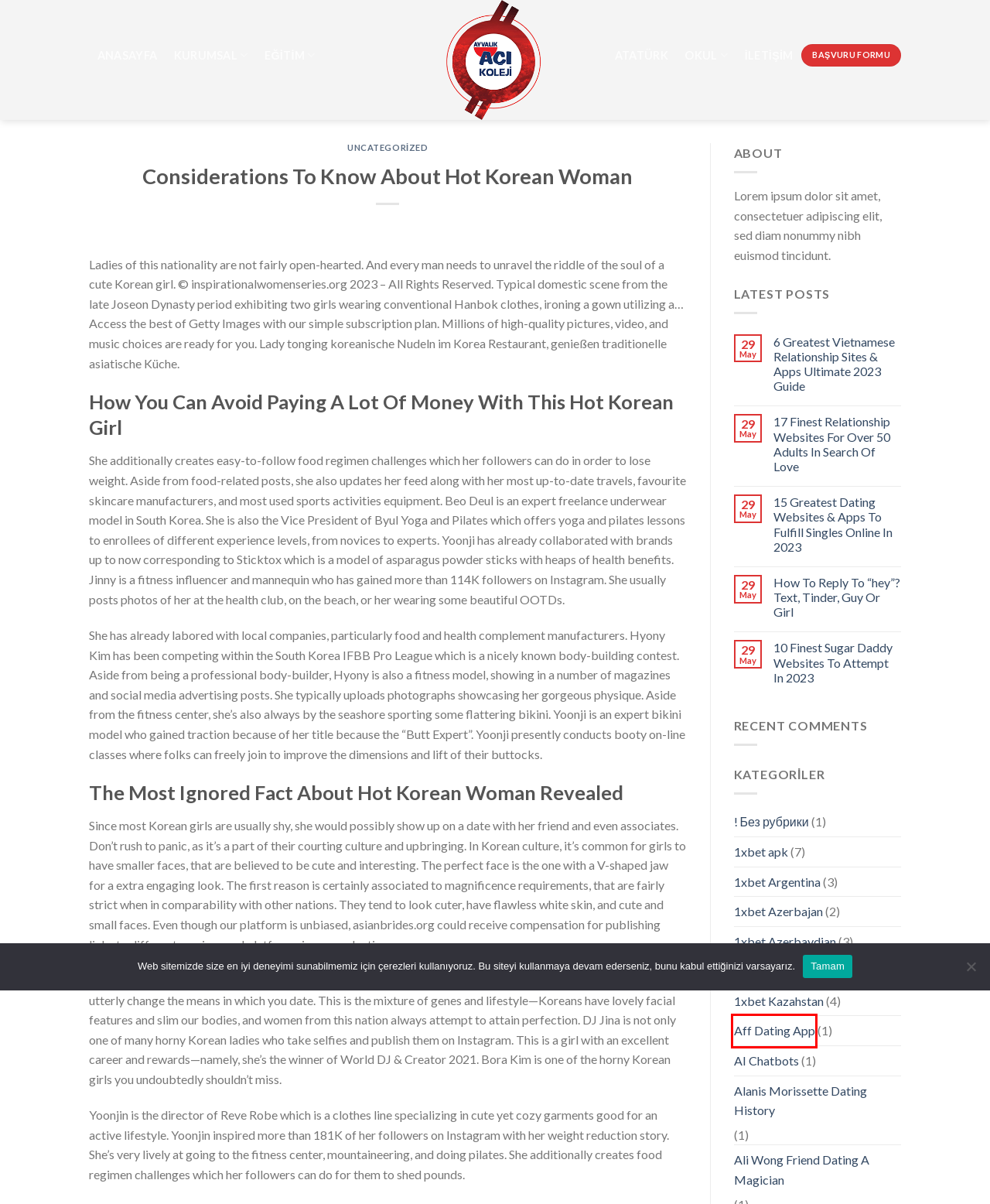You have a screenshot of a webpage with a red bounding box around an element. Identify the webpage description that best fits the new page that appears after clicking the selected element in the red bounding box. Here are the candidates:
A. 1xbet Azerbajan - AÇI KOLEJİ
B. 1xbet Kazahstan - AÇI KOLEJİ
C. 17 Finest Relationship Websites For Over 50 Adults In Search Of Love - AÇI KOLEJİ
D. Fun Icebreaker Questions For Dating - AÇI KOLEJİ
E. How To Reply To "hey"? Text, Tinder, Guy Or Girl - AÇI KOLEJİ
F. Aff Dating App - AÇI KOLEJİ
G. Are Natalia Dyer And Charlie Heaton Still Dating - AÇI KOLEJİ
H. 1xbet Argentina - AÇI KOLEJİ

F